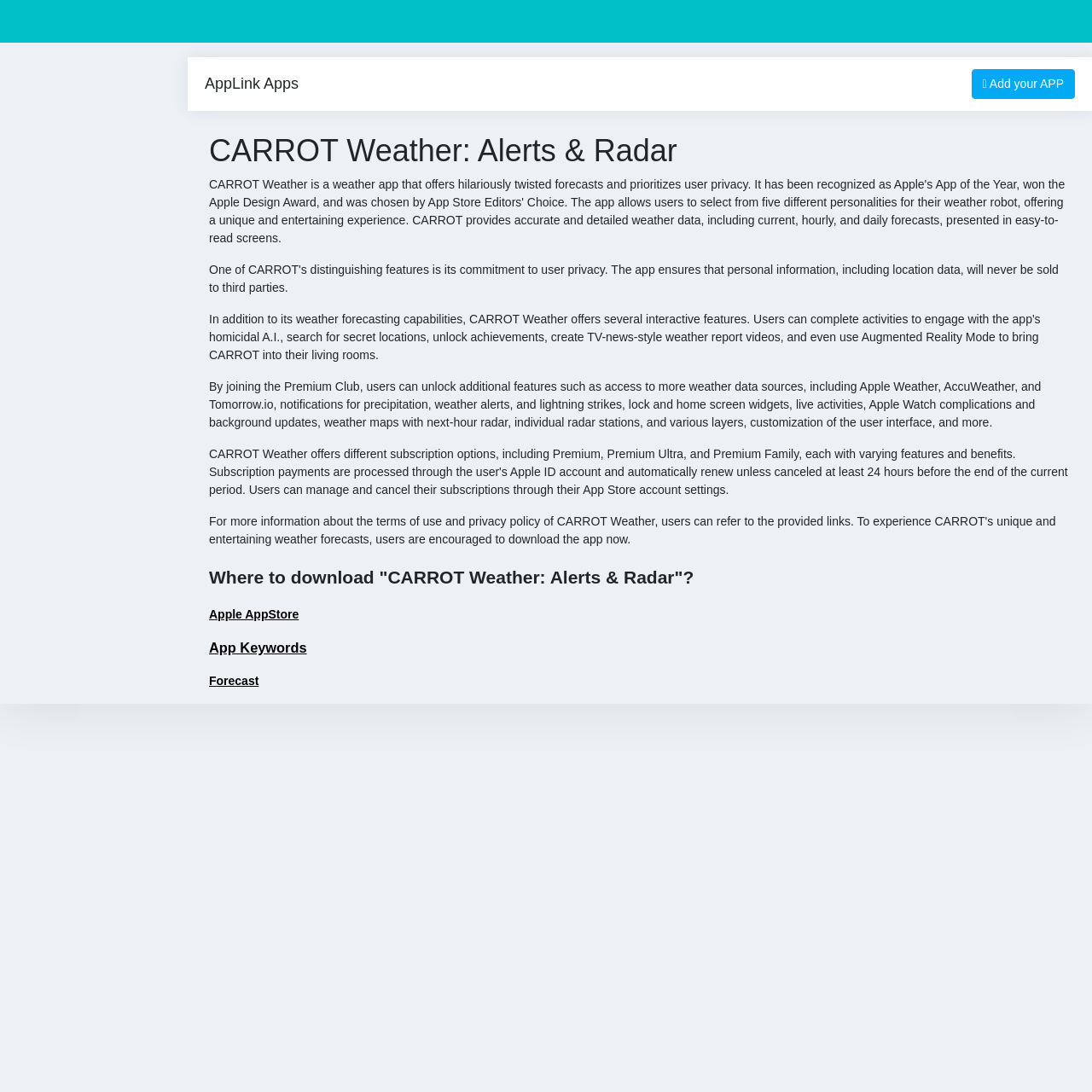Using the provided element description, identify the bounding box coordinates as (top-left x, top-left y, bottom-right x, bottom-right y). Ensure all values are between 0 and 1. Description: Forecast

[0.191, 0.617, 0.237, 0.63]